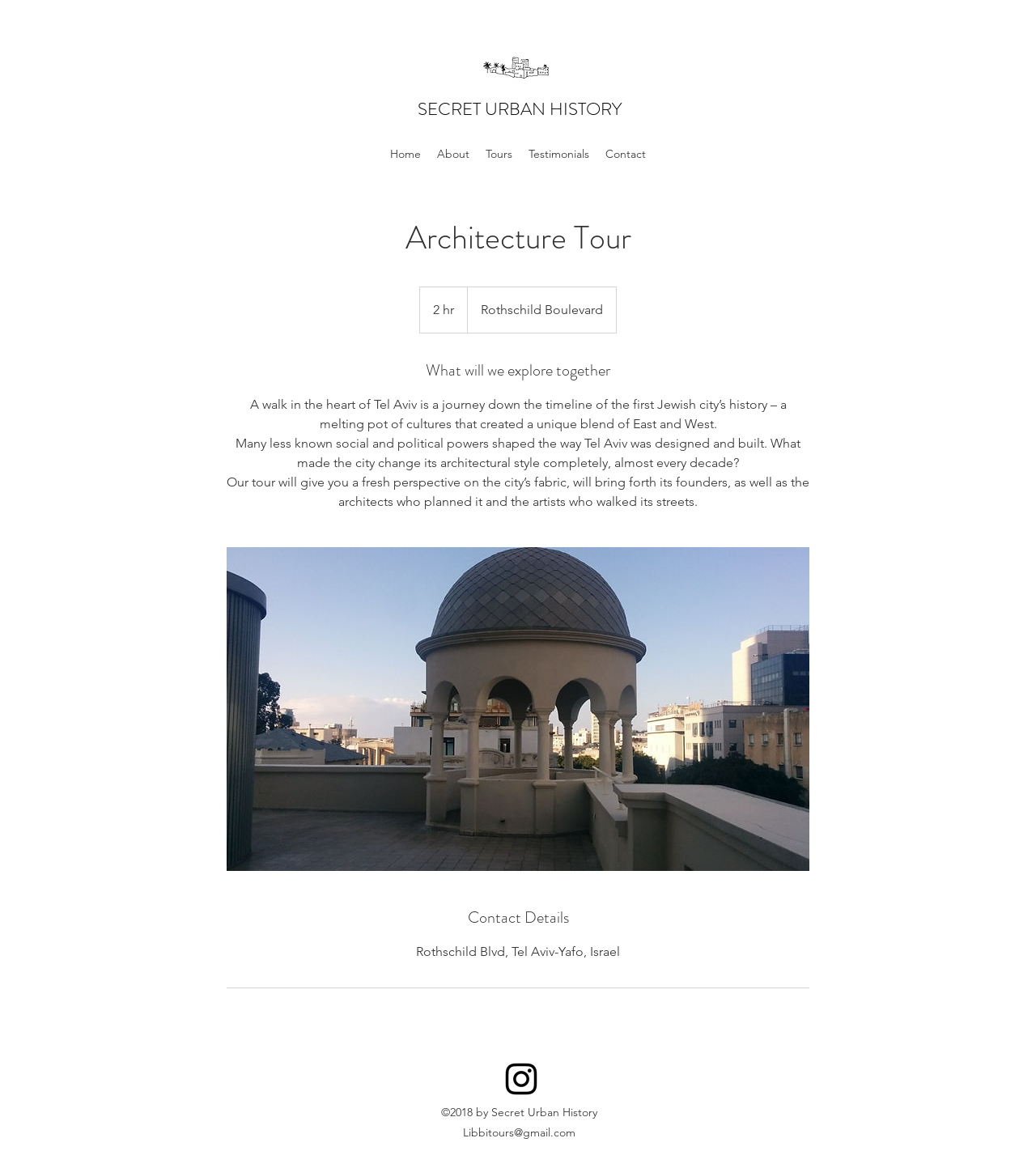Could you indicate the bounding box coordinates of the region to click in order to complete this instruction: "View the architecture tour details".

[0.391, 0.187, 0.609, 0.226]